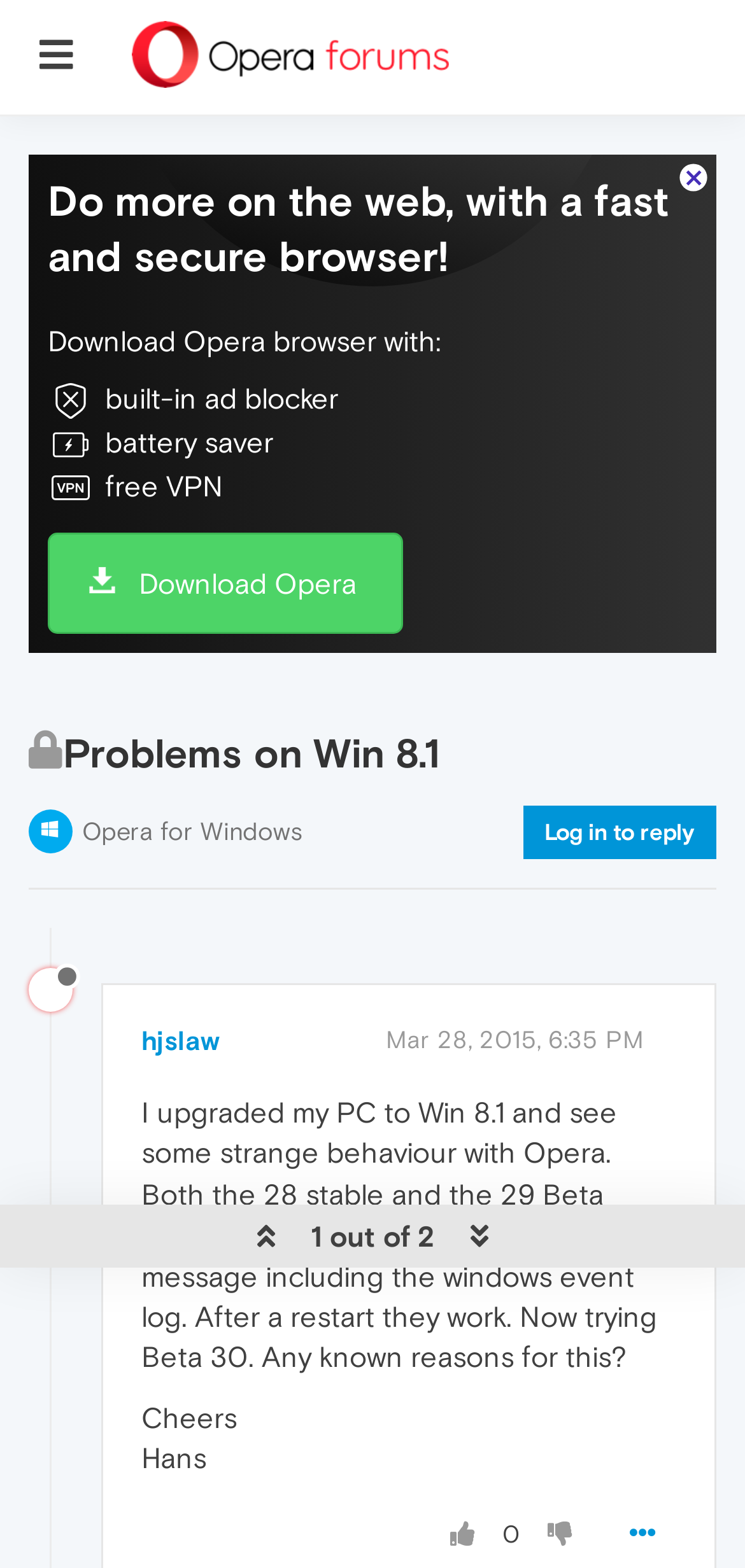Please specify the bounding box coordinates of the area that should be clicked to accomplish the following instruction: "Click the download button". The coordinates should consist of four float numbers between 0 and 1, i.e., [left, top, right, bottom].

[0.064, 0.339, 0.54, 0.404]